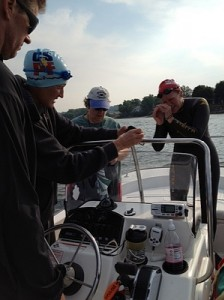Generate an elaborate caption that covers all aspects of the image.

In this image, a group of four individuals is gathered on the deck of a boat, preparing for a swimming activity. The focus is on the person at the forefront, who is intently adjusting equipment at the helm, indicative of pre-swim preparations. Each swimmer is equipped with varied attire: one wears a blue swim cap adorned with colorful letters, while another dons a red cap, emphasizing the camaraderie and readiness among the team. The backdrop features a serene water landscape under a partly cloudy sky, suggesting a peaceful but purposeful atmosphere. The visible boat instruments and gear illustrate their meticulous approach to the upcoming swim adventure, which includes reviewing instructions for equipment like the GPS Spot Tracker, enhancing safety and tracking during their swim. This moment encapsulates the blend of teamwork, excitement, and careful planning involved in their aquatic endeavor.